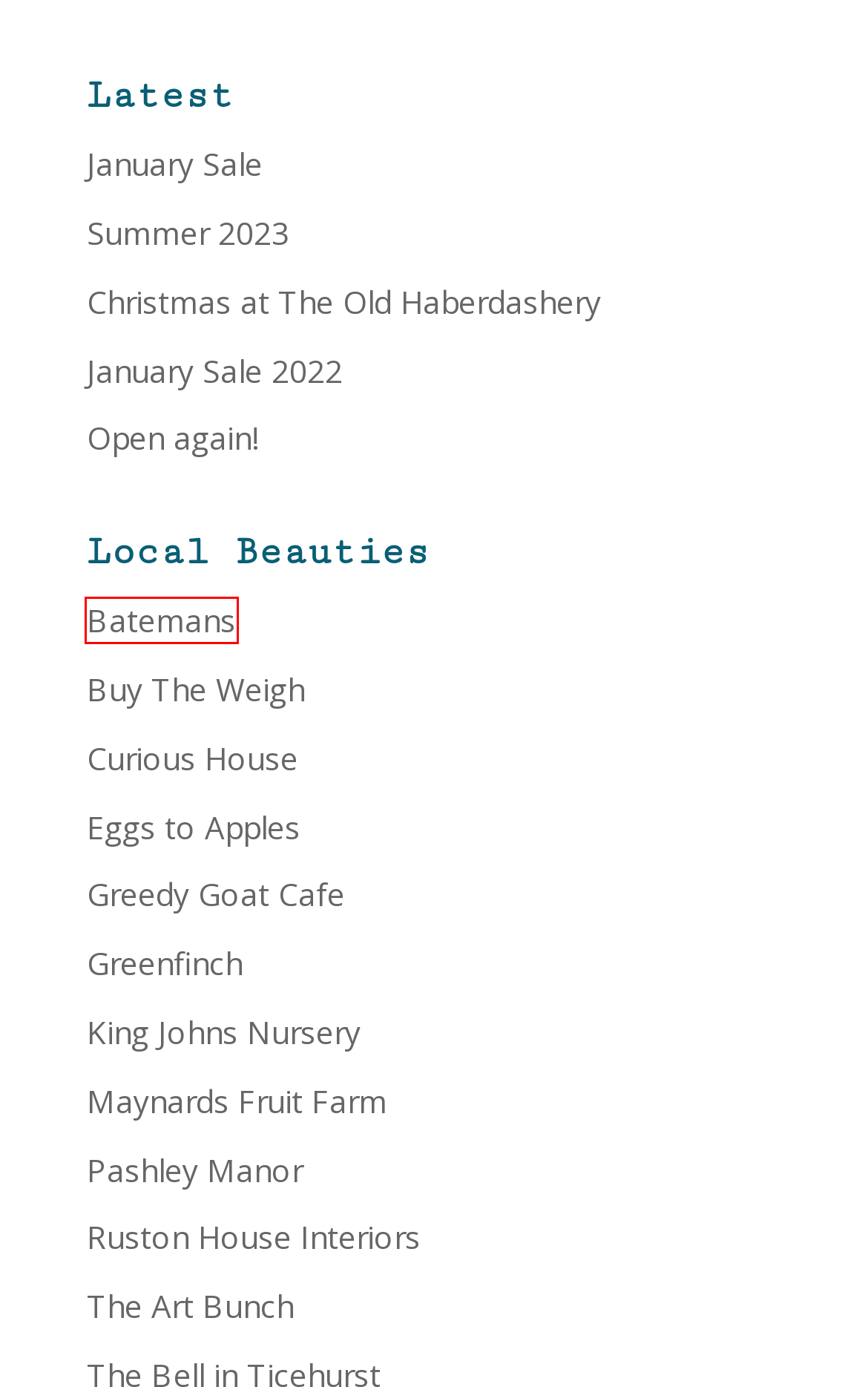Look at the screenshot of a webpage that includes a red bounding box around a UI element. Select the most appropriate webpage description that matches the page seen after clicking the highlighted element. Here are the candidates:
A. Home | Greenfinch Shop
B. Christmas at The Old Haberdashery | The Old Haberdashery
C. King John's nursery, garden, cafe and shop, a place to be... | King John's Nursery & Garden
D. Eggs To Apples Farm Shop - Eggs To Apples
E. Curious House
F. January Sale 2022 | The Old Haberdashery
G. Open again! | The Old Haberdashery
H. Unknown Error

H